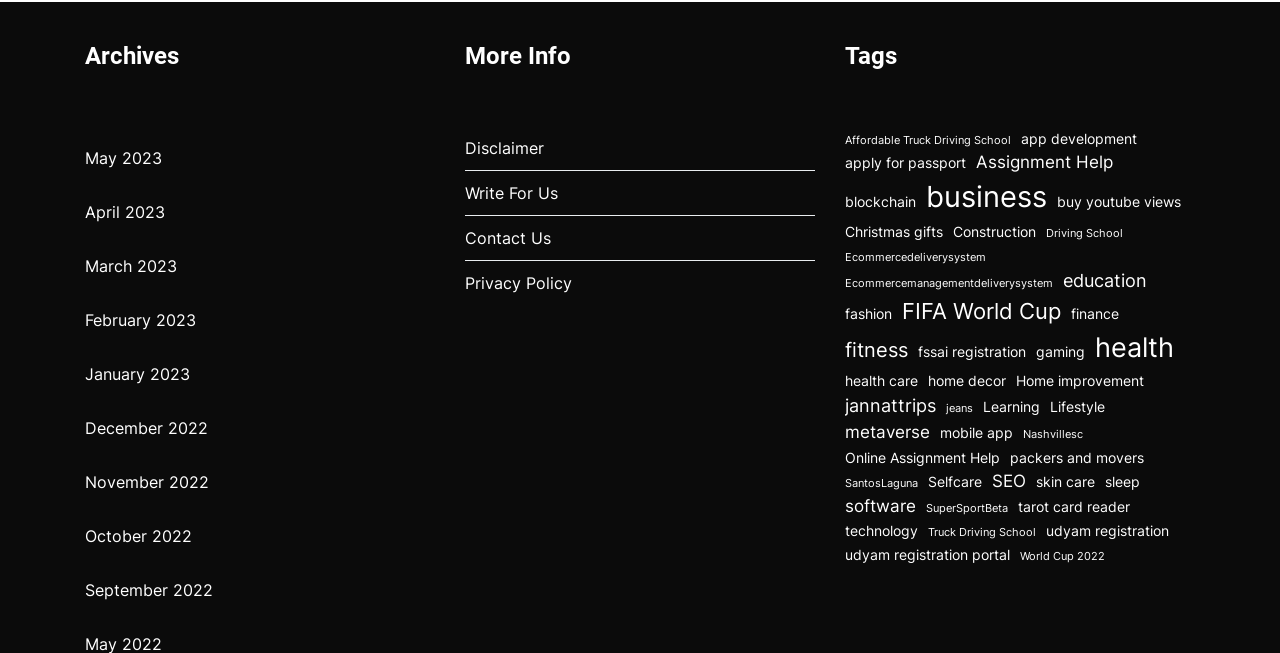Please locate the bounding box coordinates of the element that needs to be clicked to achieve the following instruction: "Read about Assignment Help". The coordinates should be four float numbers between 0 and 1, i.e., [left, top, right, bottom].

[0.762, 0.229, 0.87, 0.267]